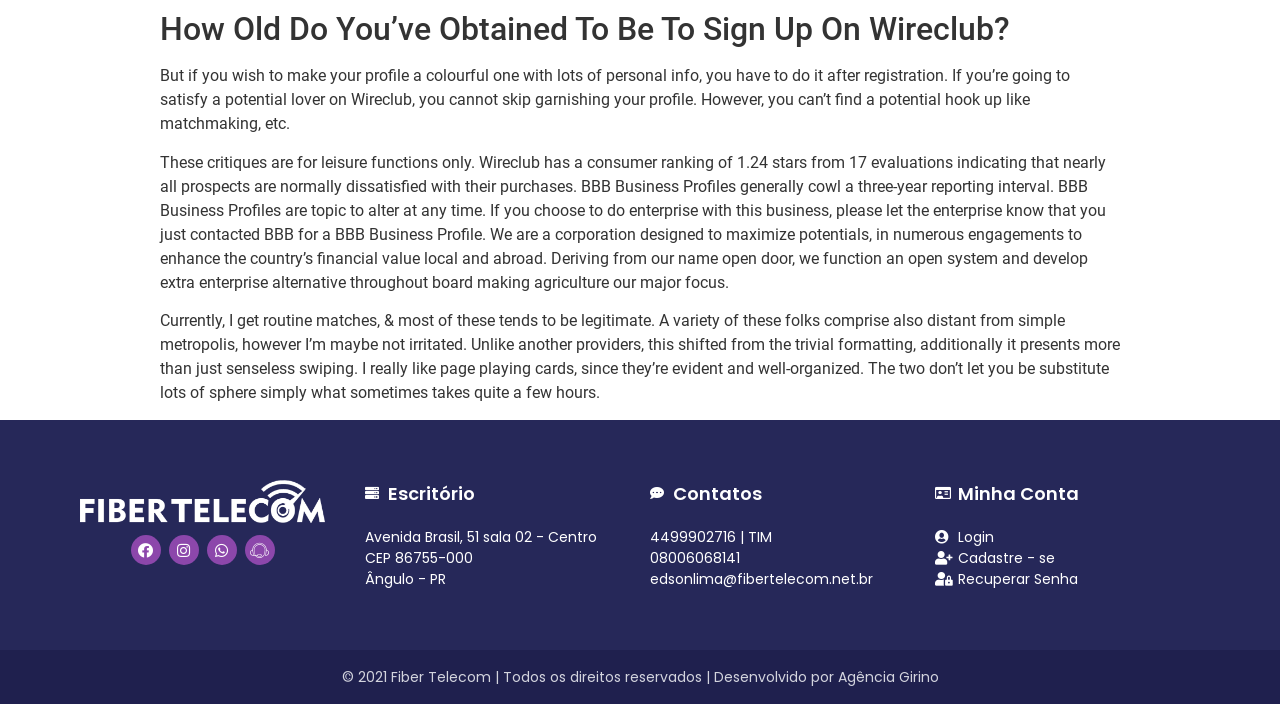Please identify the bounding box coordinates of the clickable area that will fulfill the following instruction: "Click on Recuperar Senha". The coordinates should be in the format of four float numbers between 0 and 1, i.e., [left, top, right, bottom].

[0.73, 0.808, 0.938, 0.838]